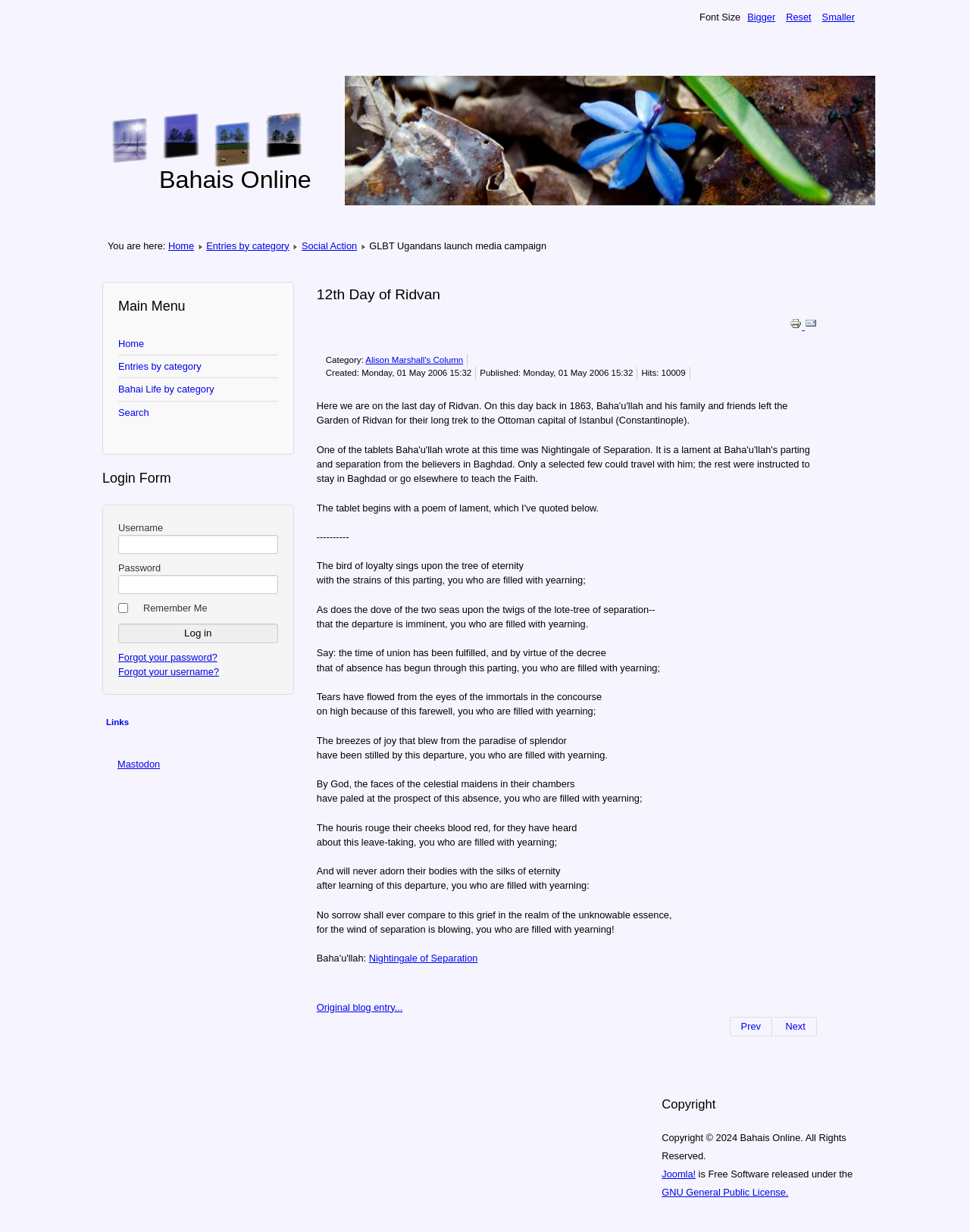What is the text of the first StaticText element in the article?
Using the image as a reference, give a one-word or short phrase answer.

The bird of loyalty sings upon the tree of eternity